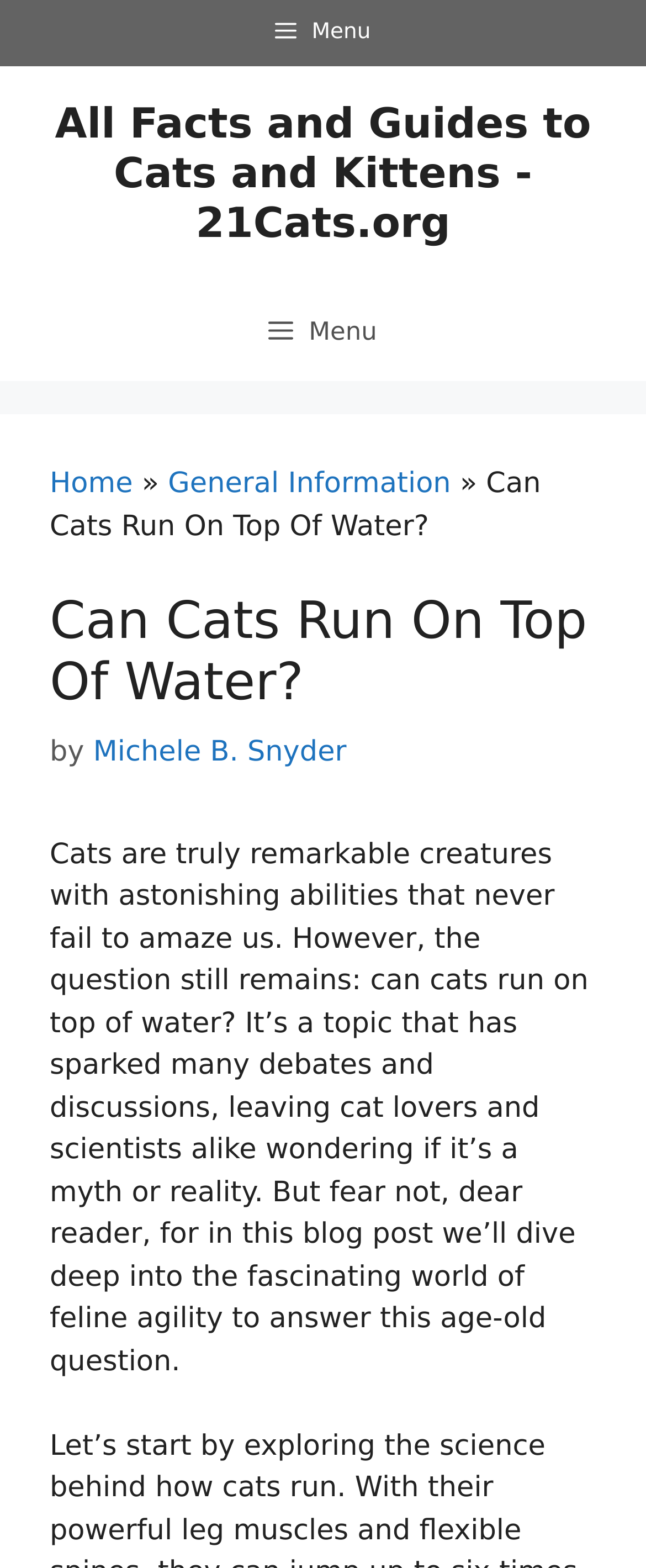What is the purpose of this blog post?
Please respond to the question with a detailed and thorough explanation.

The purpose of this blog post is determined by reading the introductory paragraph, which states that the post will 'dive deep into the fascinating world of feline agility to answer this age-old question'.